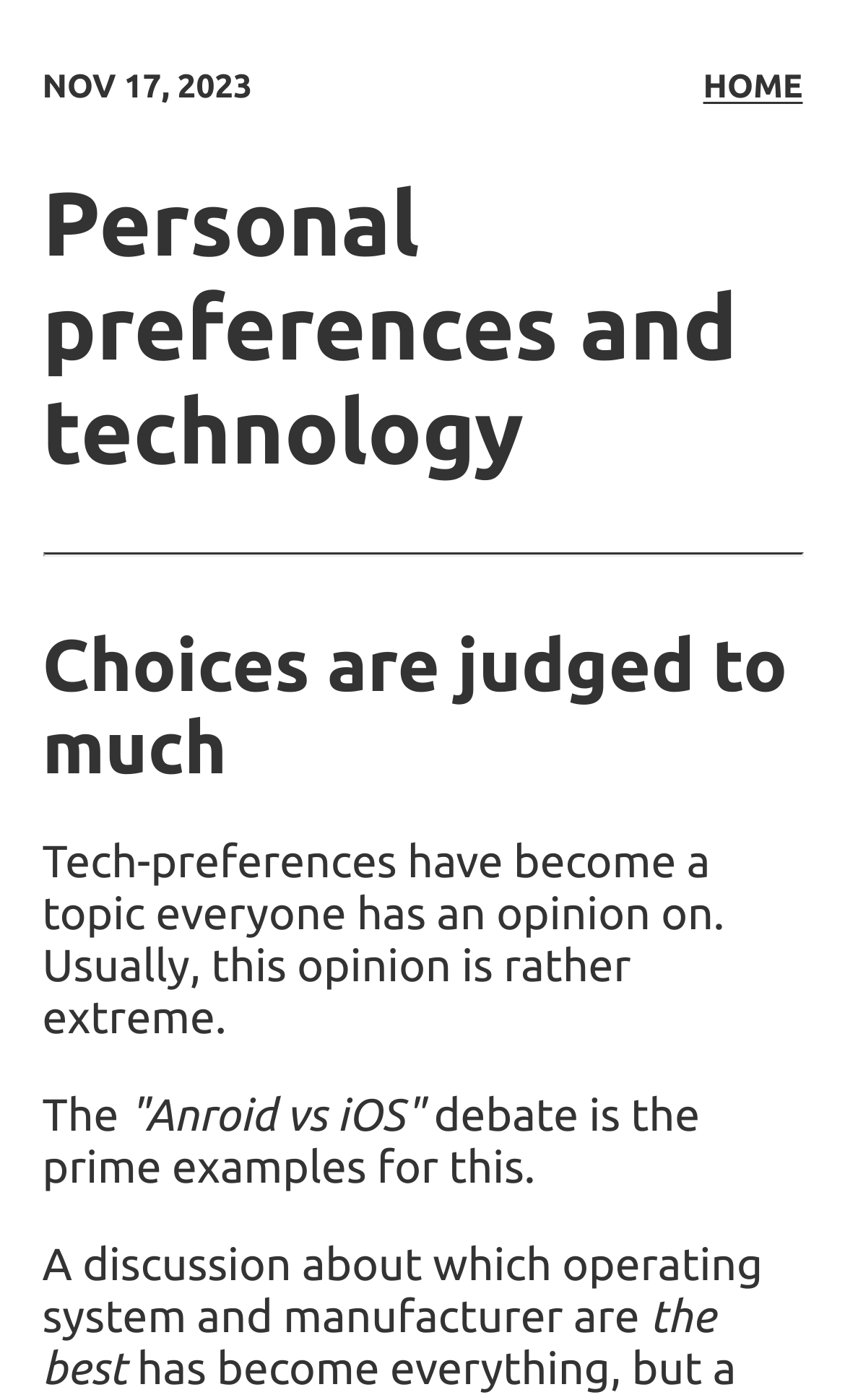What is the date of the article?
Using the image as a reference, give an elaborate response to the question.

The date of the article can be found at the top of the webpage, where it says 'NOV 17, 2023' in a static text element.